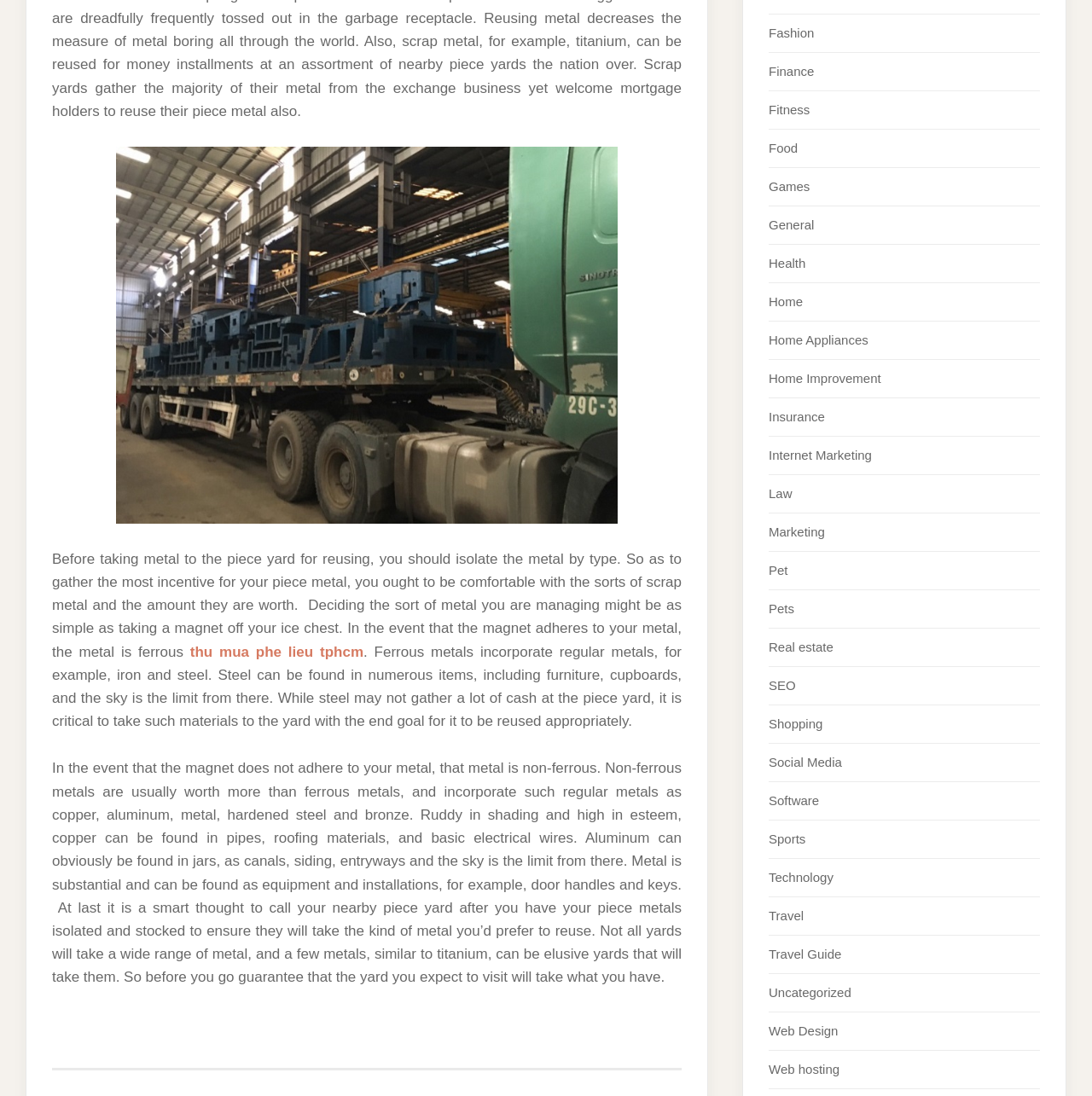Extract the bounding box coordinates for the UI element described by the text: "Fitness". The coordinates should be in the form of [left, top, right, bottom] with values between 0 and 1.

[0.704, 0.093, 0.742, 0.106]